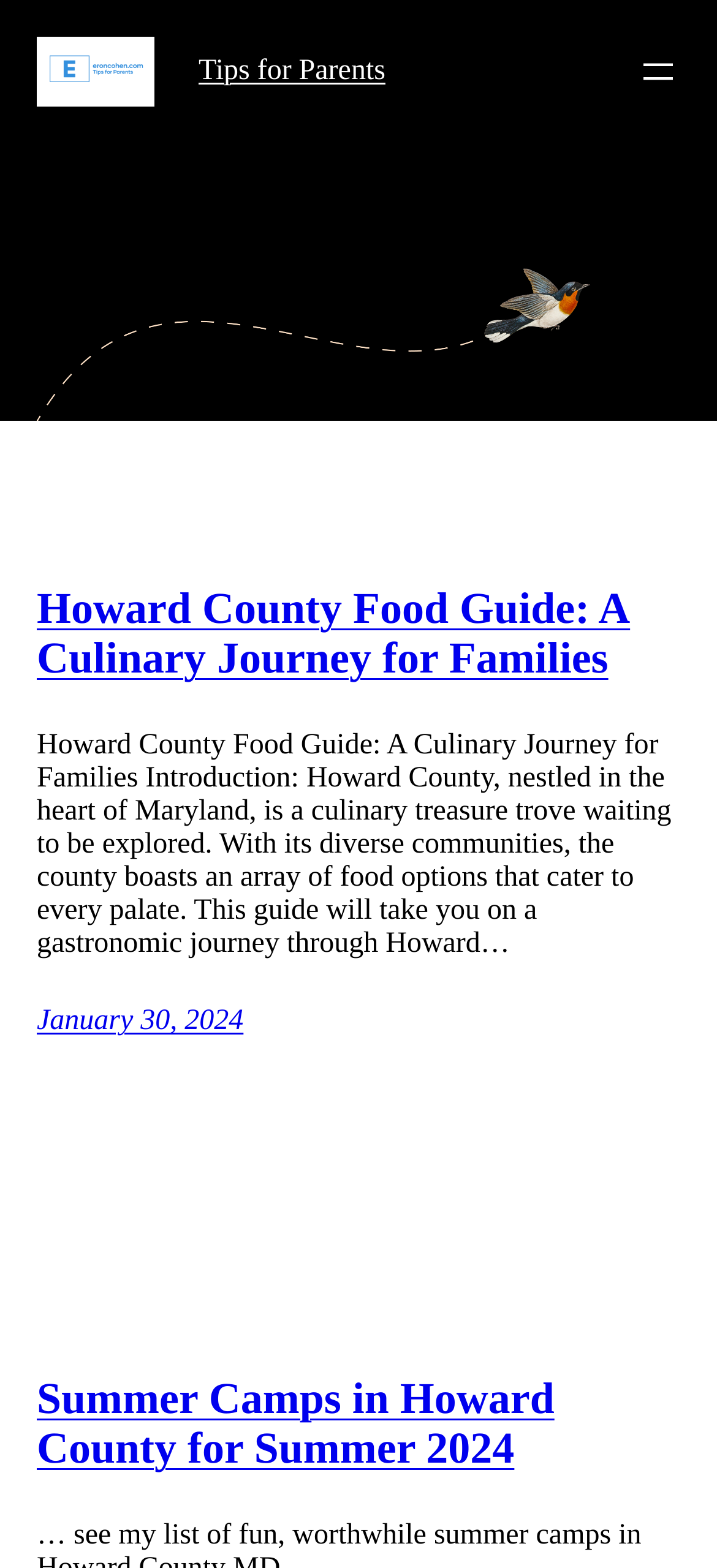Generate a thorough caption that explains the contents of the webpage.

This webpage is a blog or article page focused on providing tips and recommendations for parents. At the top left, there is a logo or icon with the text "Tips for Parents" which is also a clickable link. Next to it, on the top right, there is another instance of the same link. 

On the top right corner, there is a button to open a menu. Below the top section, there is a large illustration of a bird flying, taking up most of the width of the page. 

The main content of the page is divided into sections. The first section is about the "Howard County Food Guide: A Culinary Journey for Families". It has a heading with a link, followed by a brief introduction to the guide, which describes Howard County as a culinary treasure trove with diverse food options. 

Below the introduction, there is a timestamp indicating that the article was posted on January 30, 2024. 

The next section is about "Summer Camps in Howard County for Summer 2024", which also has a heading with a link.